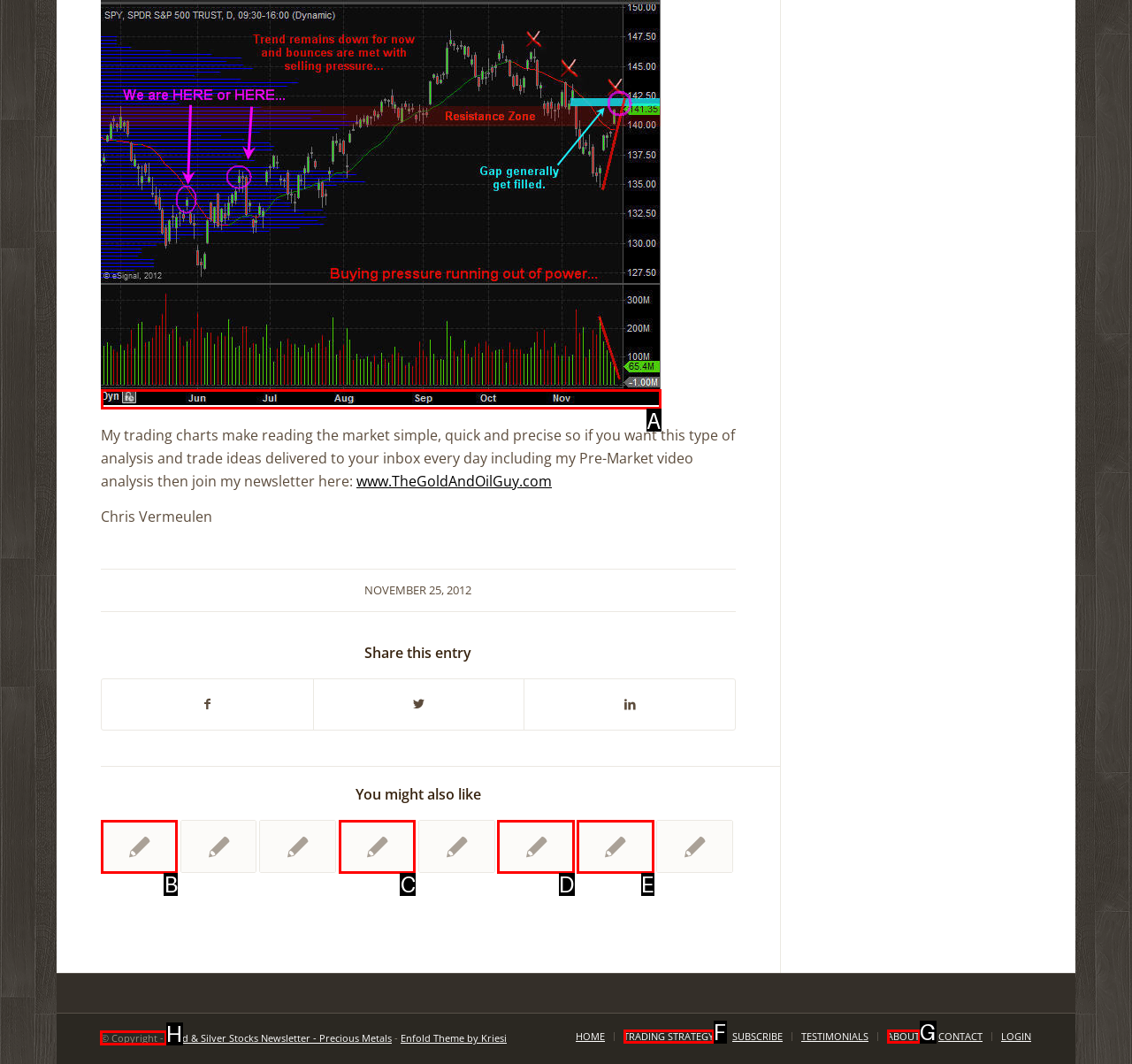Determine which HTML element should be clicked for this task: Check the copyright information
Provide the option's letter from the available choices.

H